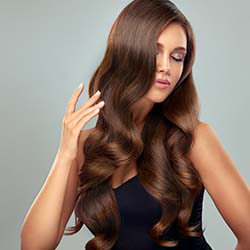Answer briefly with one word or phrase:
What is the context of the image related to?

Hair growth and treatment solutions